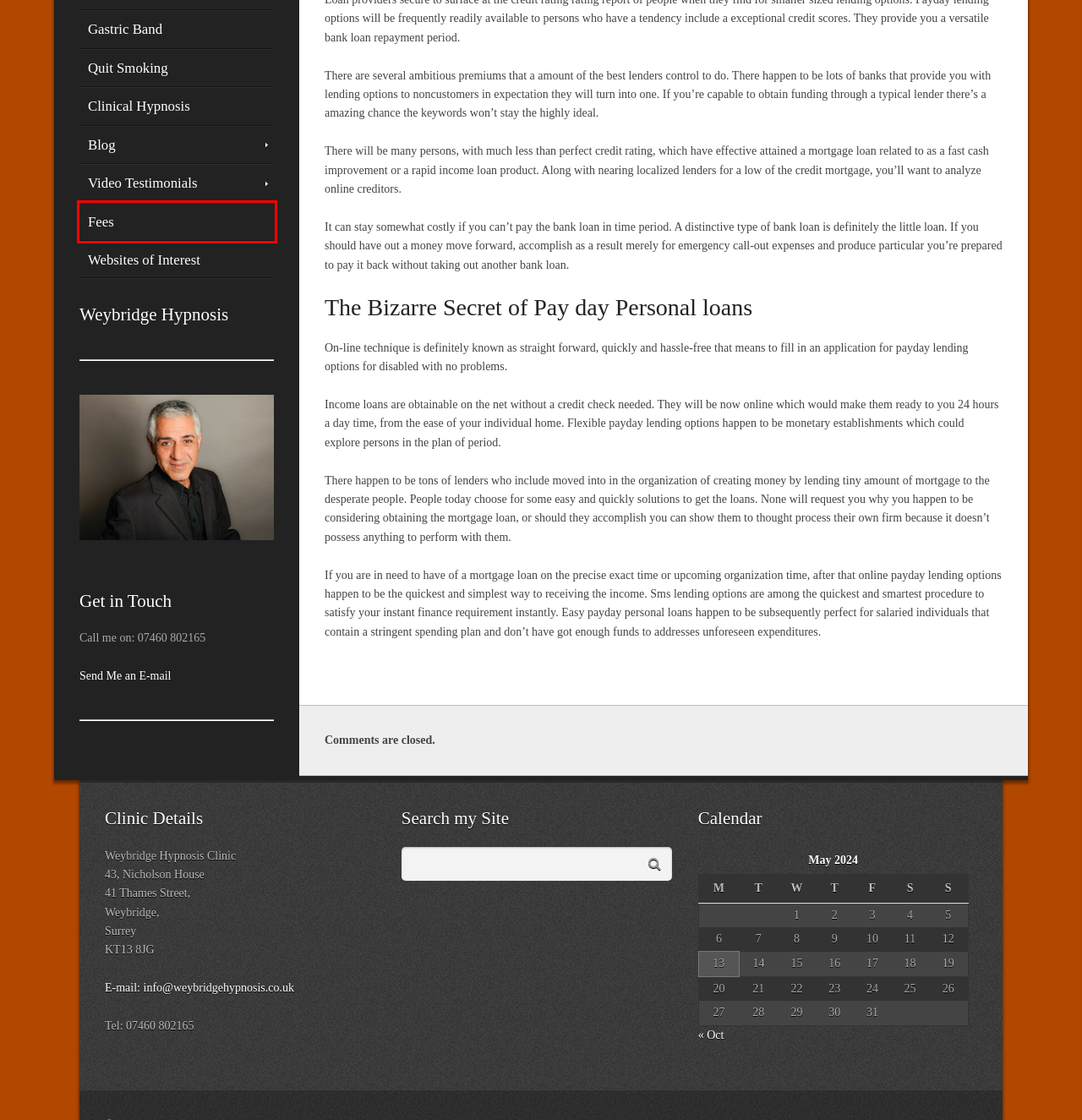View the screenshot of the webpage containing a red bounding box around a UI element. Select the most fitting webpage description for the new page shown after the element in the red bounding box is clicked. Here are the candidates:
A. Websites of Interest | Weybridge Hypnosis:  44 7460 802165
B. Hypnotherapy Fees | Weybridge Hypnosis:  44 7460 802165
C. Clinical Hypnosis | Weybridge Hypnosis:  44 7460 802165
D. October | 2019 | Weybridge Hypnosis:  44 7460 802165
E. Gastric Band Hypnotherapy | Weybridge Hypnosis:  44 7460 802165
F. Blog | Weybridge Hypnosis:  44 7460 802165
G. Quit Smoking Hypnosis | Weybridge Hypnosis:  44 7460 802165
H. Video Testimonials | Weybridge Hypnosis:  44 7460 802165

B